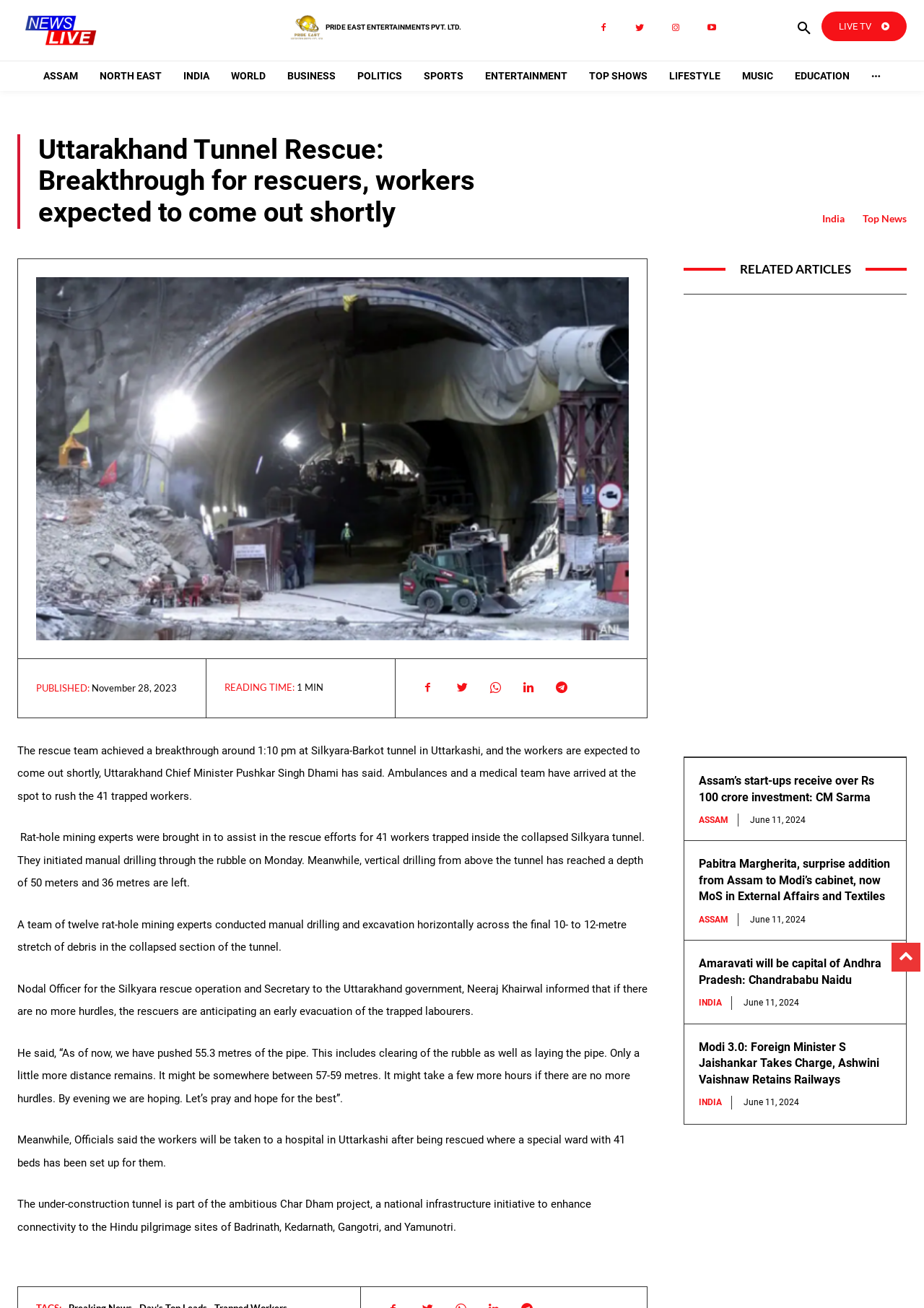Answer the following query with a single word or phrase:
What is the current rescue operation about?

Uttarakhand tunnel rescue